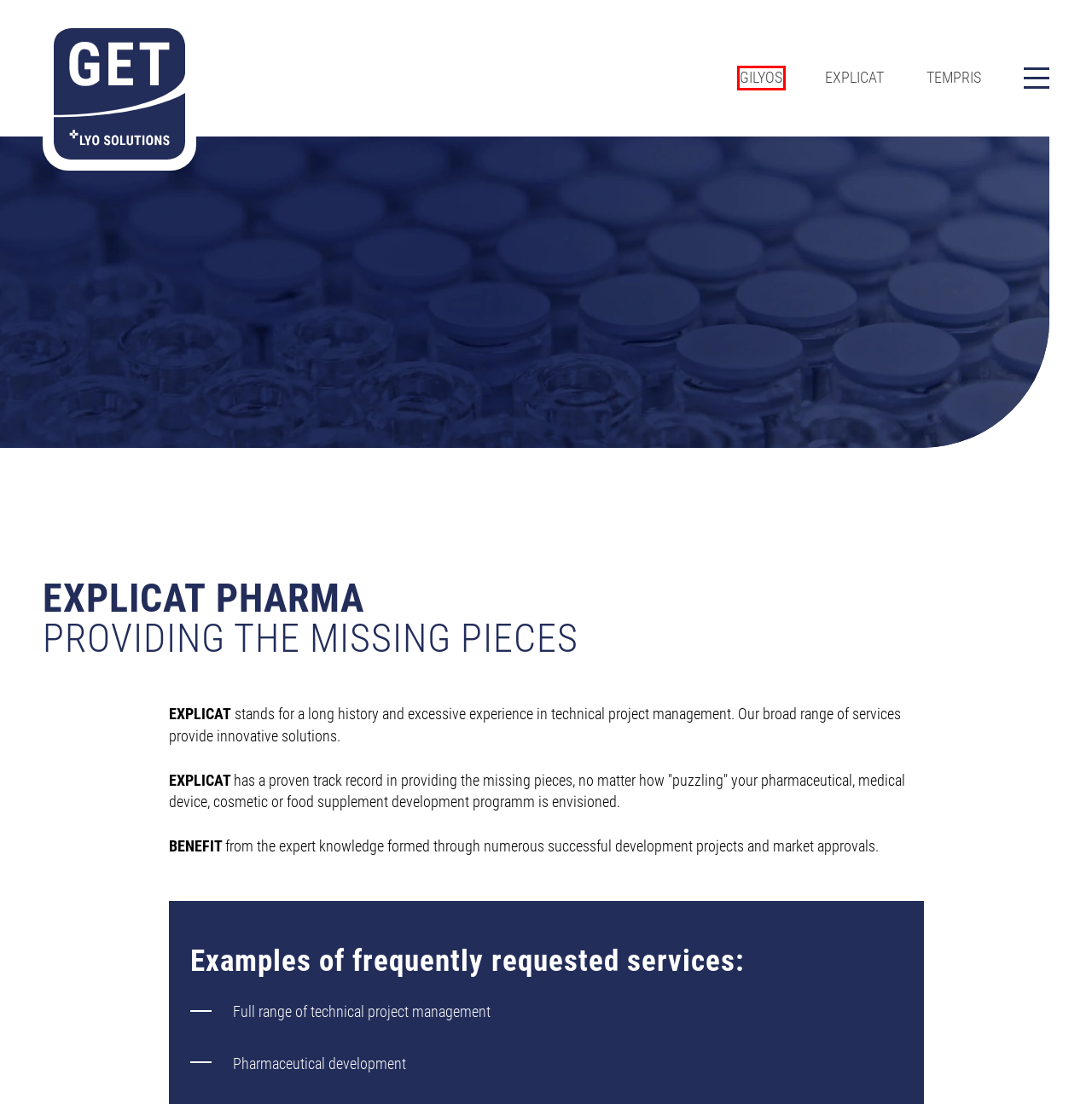Look at the given screenshot of a webpage with a red rectangle bounding box around a UI element. Pick the description that best matches the new webpage after clicking the element highlighted. The descriptions are:
A. Imprint | GET Lyo Solutions
B. Explicat Pharma GmbH | Development and Consulting
C. Home | GET Lyo Solutions
D. Contact | GET Lyo Solutions
E. GILYOS | GET Lyo Solutions
F. Tempris | GET Lyo Solutions
G. About | GET Lyo Solutions
H. Privacy Policy | GET Lyo Solutions

E